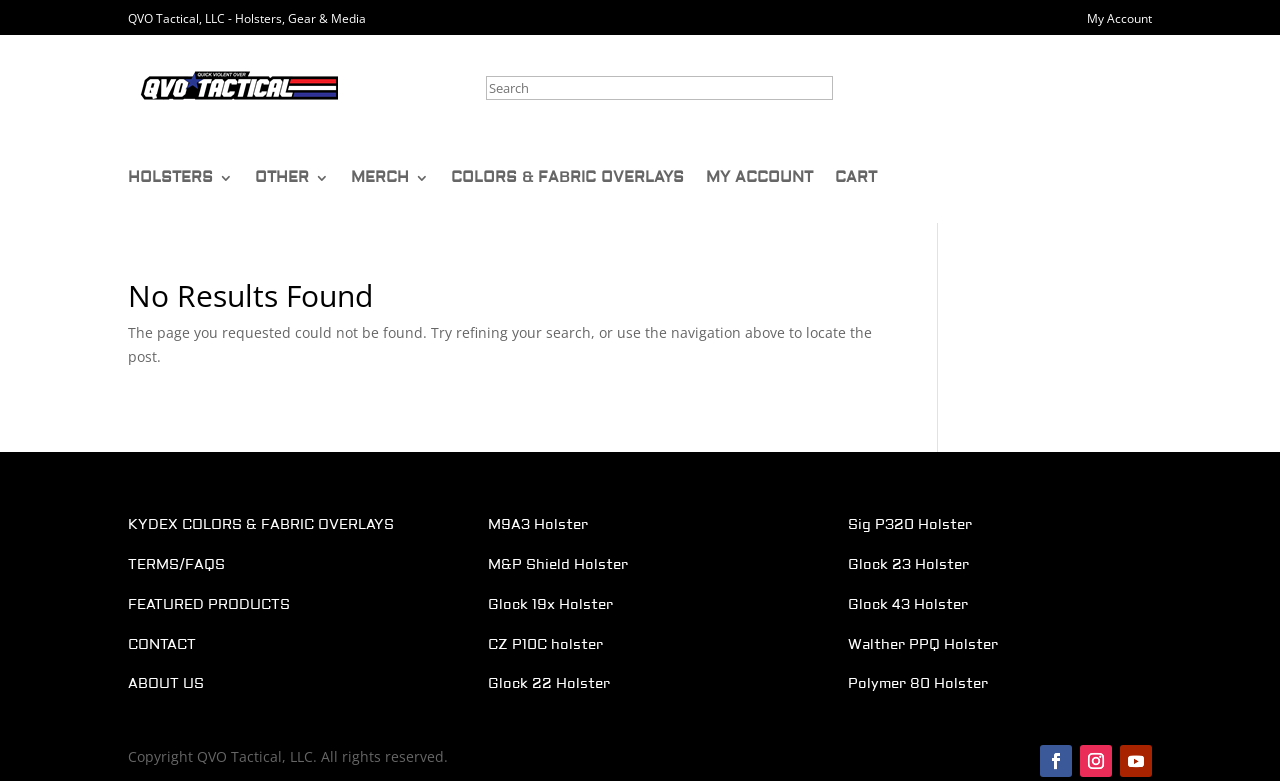Can you find the bounding box coordinates for the element that needs to be clicked to execute this instruction: "Search for products"? The coordinates should be given as four float numbers between 0 and 1, i.e., [left, top, right, bottom].

[0.379, 0.097, 0.651, 0.128]